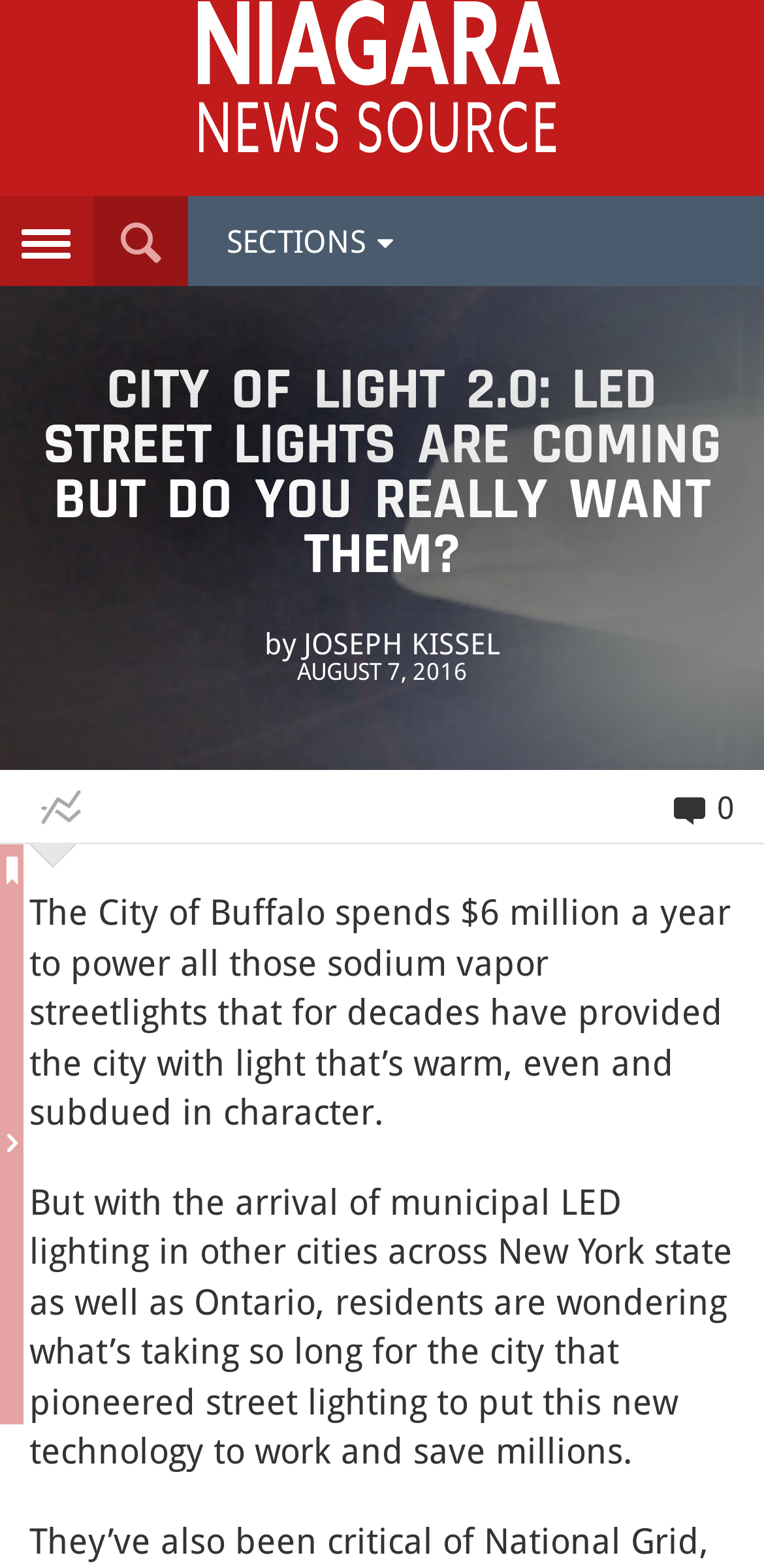Answer the question below with a single word or a brief phrase: 
Who wrote the article?

JOSEPH KISSEL